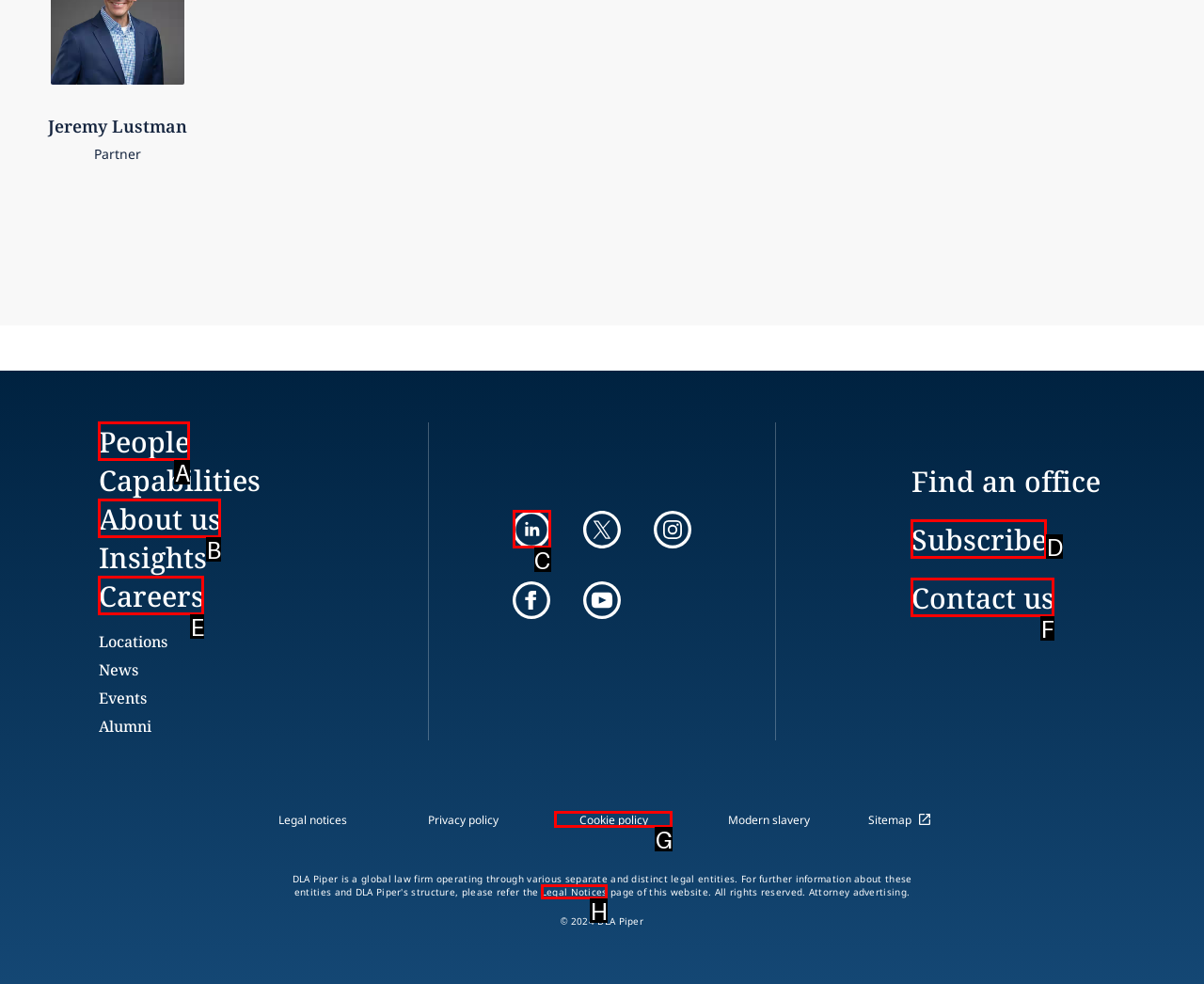Find the HTML element that matches the description: Cookie policy
Respond with the corresponding letter from the choices provided.

G